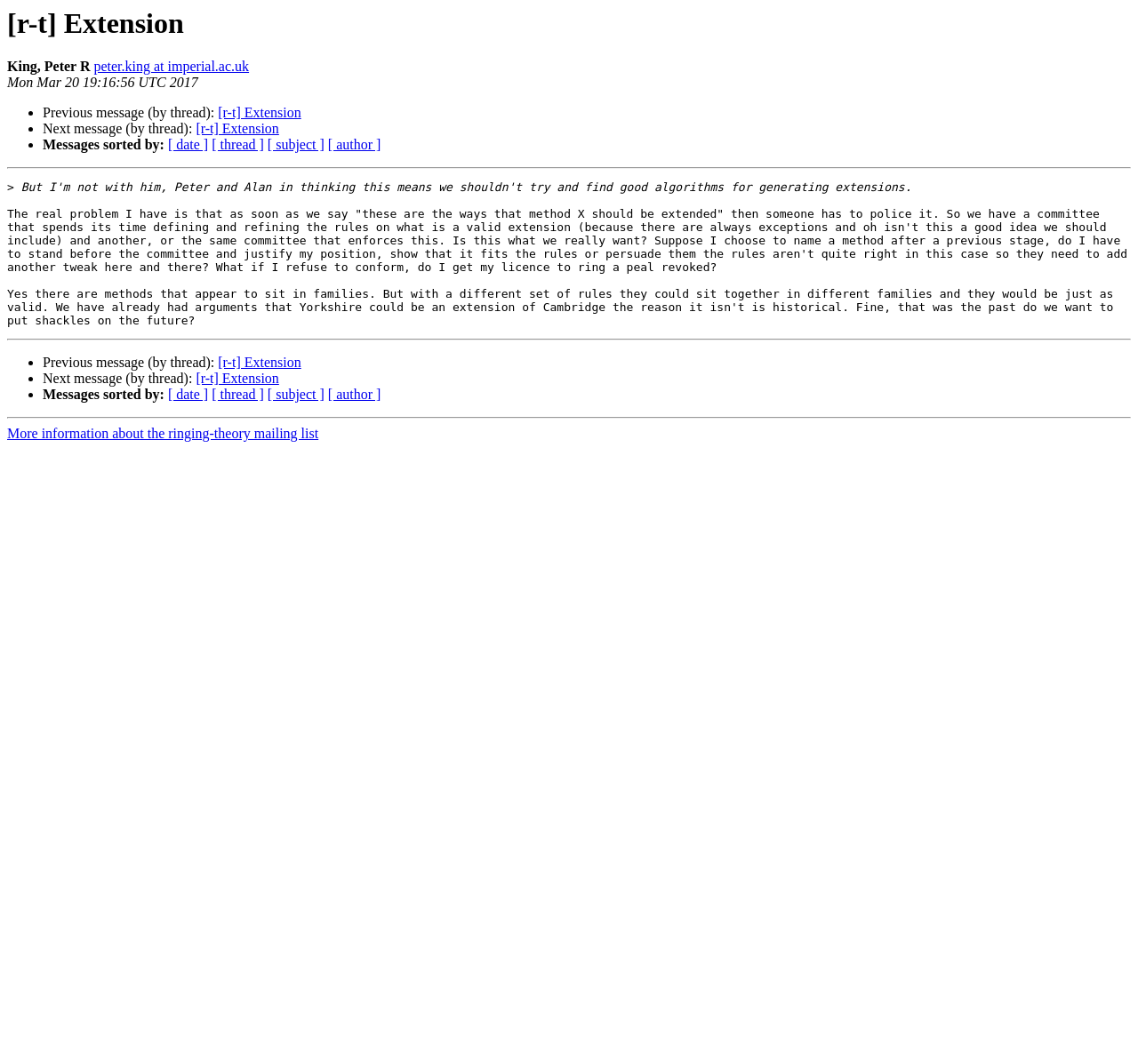Utilize the details in the image to thoroughly answer the following question: Who is the author of the message?

The author of the message can be found in the static text element 'King, Peter R' which is located at the top of the webpage, indicating that the author of the message is Peter R King.